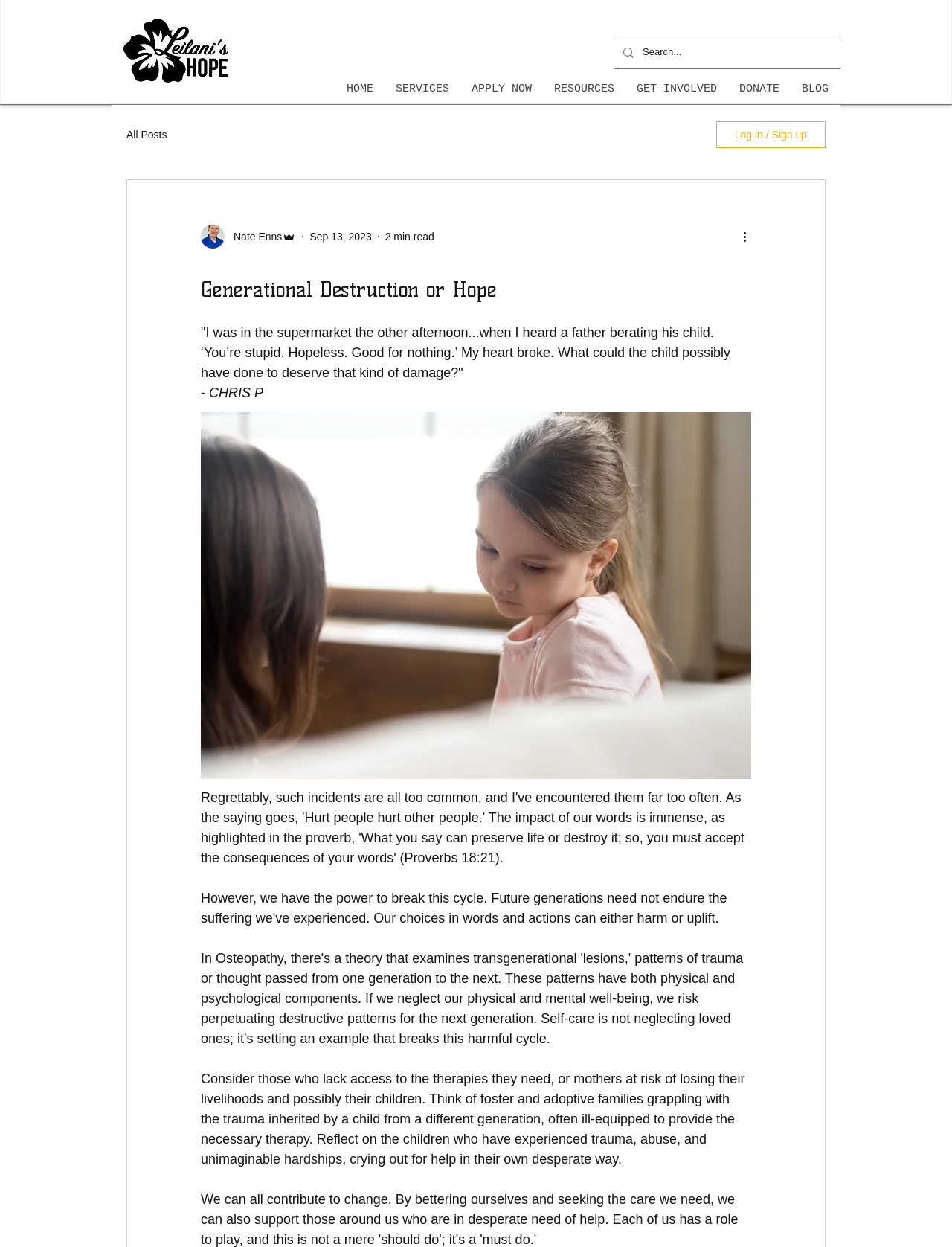What is the logo of the website?
Refer to the screenshot and deliver a thorough answer to the question presented.

The logo is located at the top left corner of the webpage, and it is an image with the text 'Leilani's Hope'.